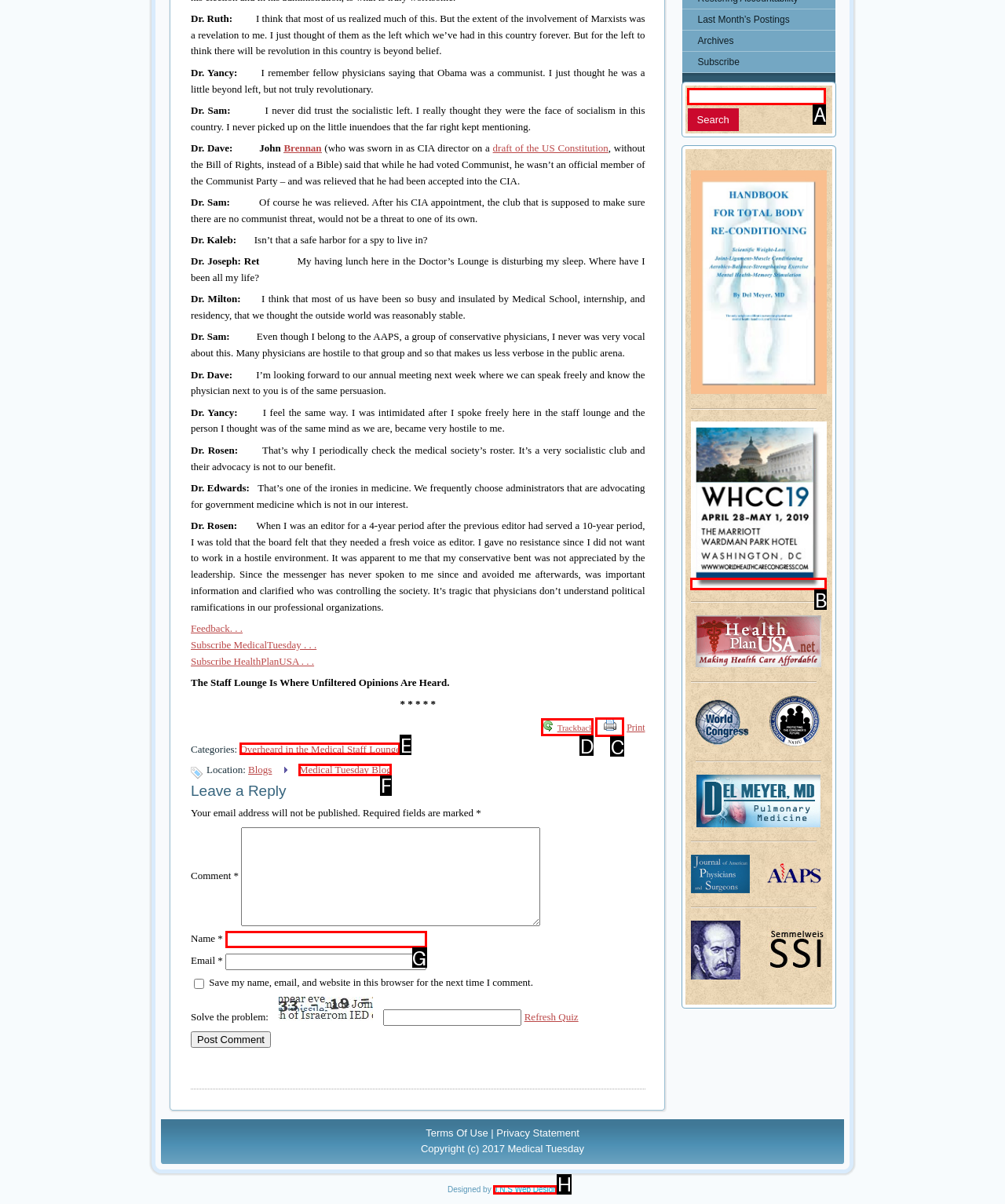From the options presented, which lettered element matches this description: parent_node: Search for: name="s"
Reply solely with the letter of the matching option.

A